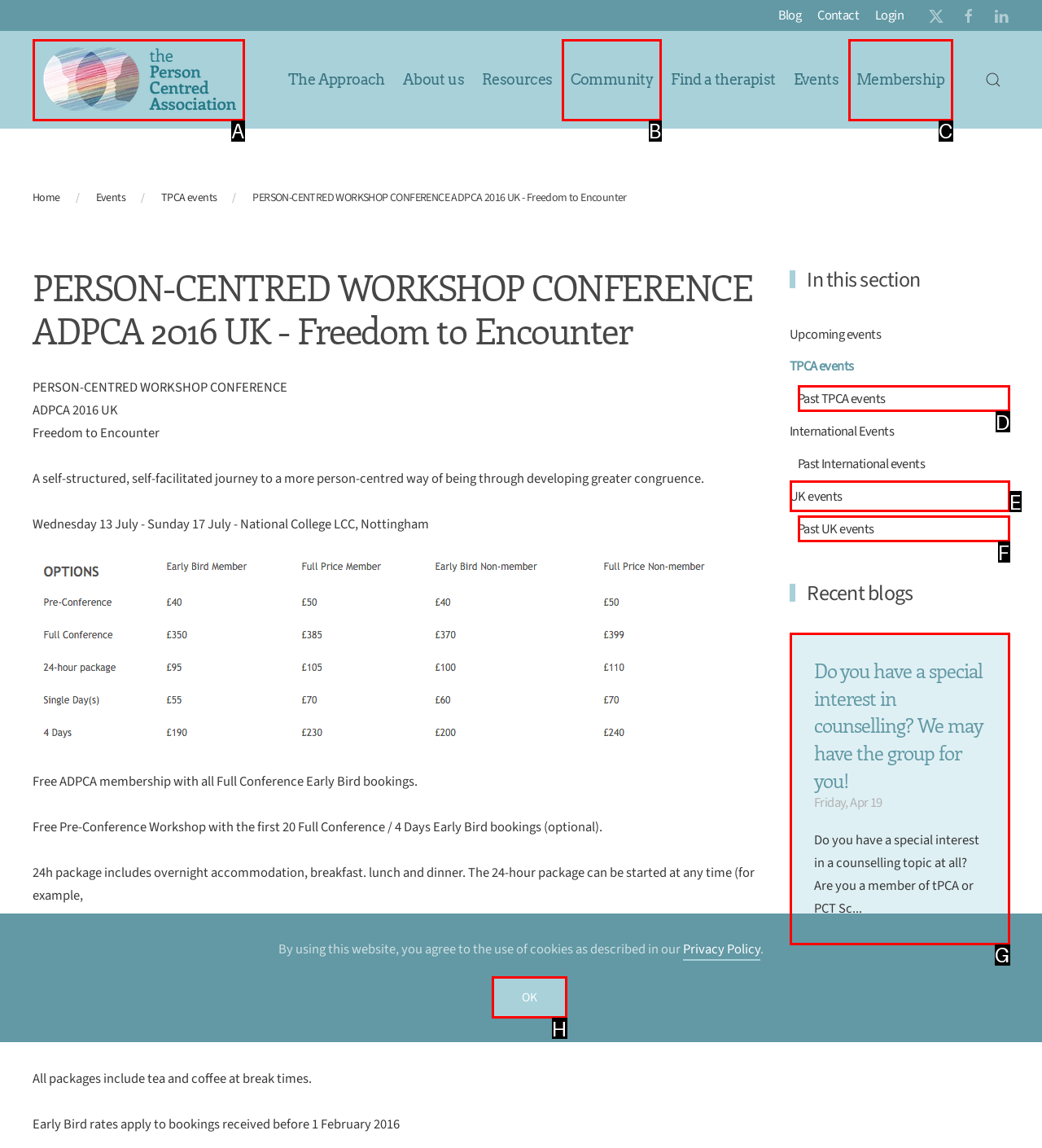Indicate the HTML element to be clicked to accomplish this task: Click the 'OK' button Respond using the letter of the correct option.

H